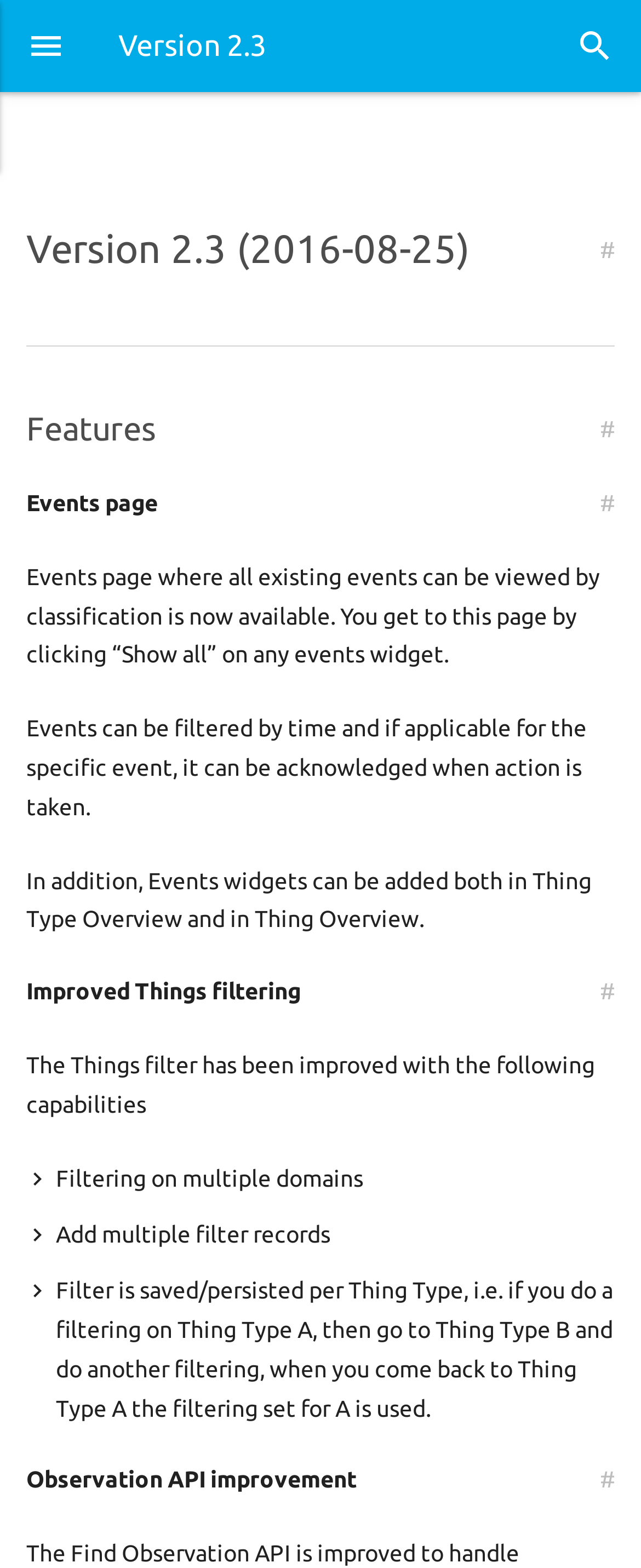How many buttons are in the top navigation bar?
Answer the question with as much detail as you can, using the image as a reference.

The top navigation bar contains three buttons: 'Menu', 'Search', and 'Close'. These buttons are arranged horizontally and are located at the top of the webpage.